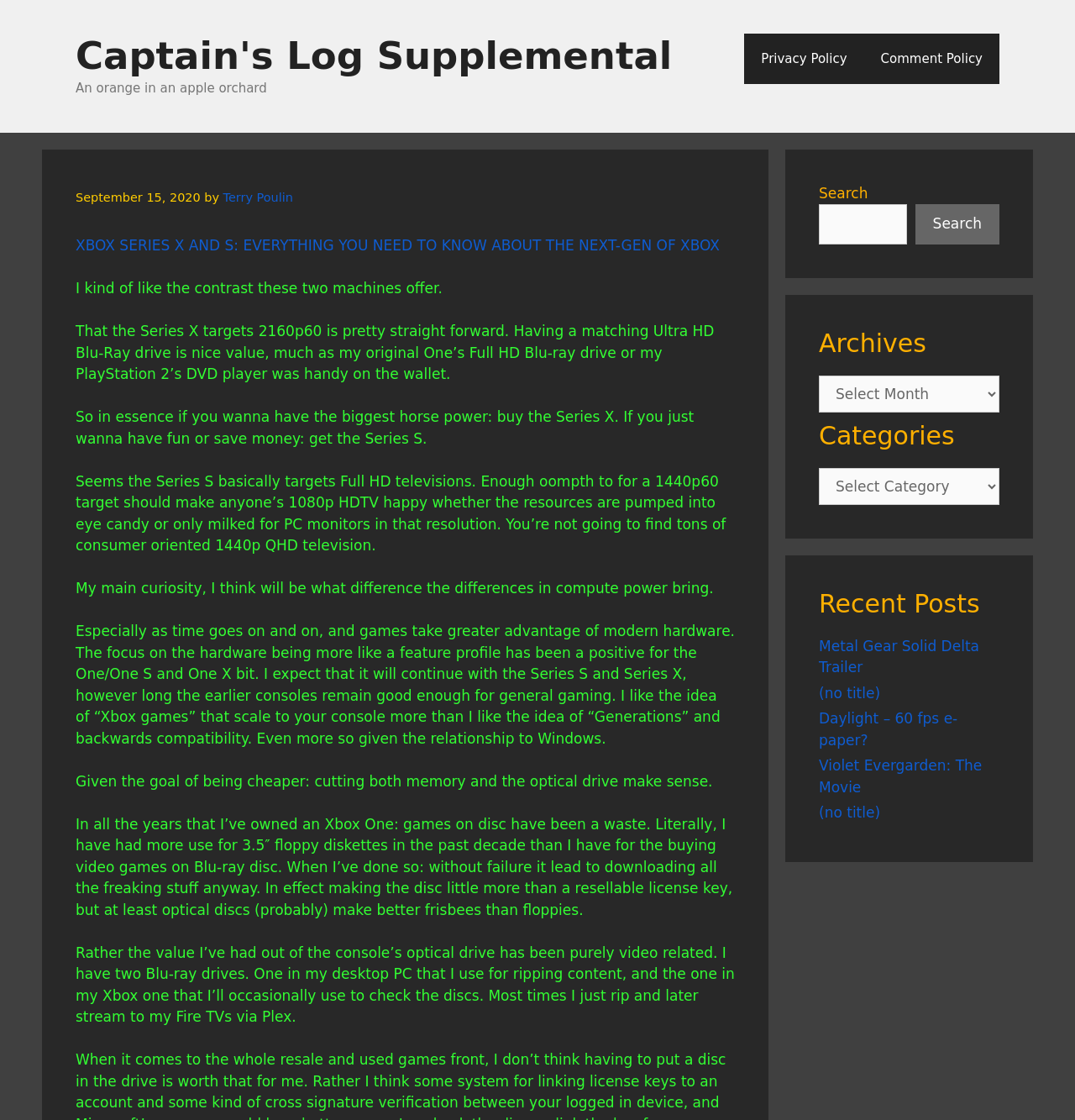Give a short answer using one word or phrase for the question:
What are the categories available on this website?

Archives and Categories